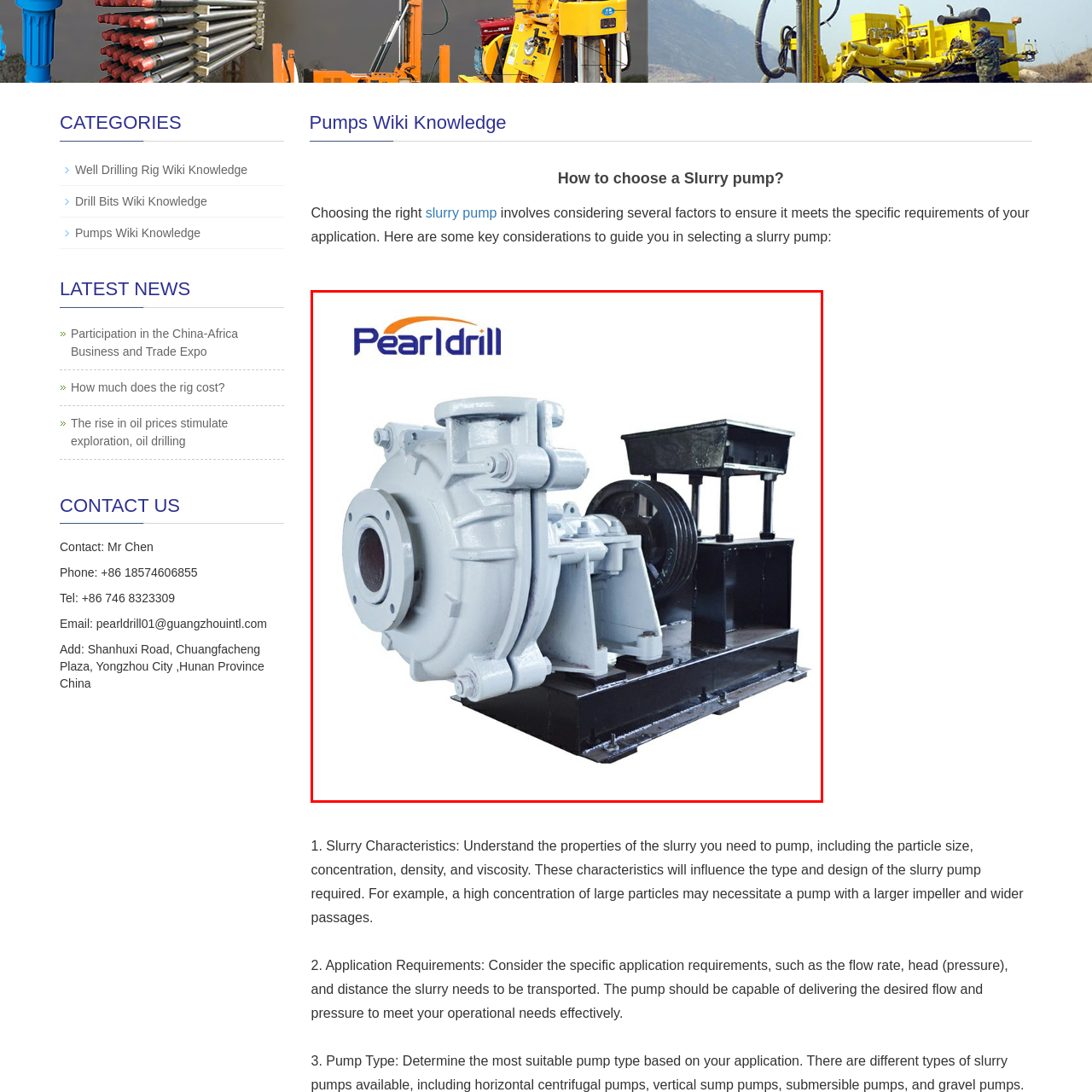What industries require heavy-duty pumping solutions?
Study the image within the red bounding box and deliver a detailed answer.

The caption highlights the importance of the slurry pump in industries that require the movement of viscous materials, specifically mentioning mining and construction as examples, and implying that there are other industries that also require such solutions.